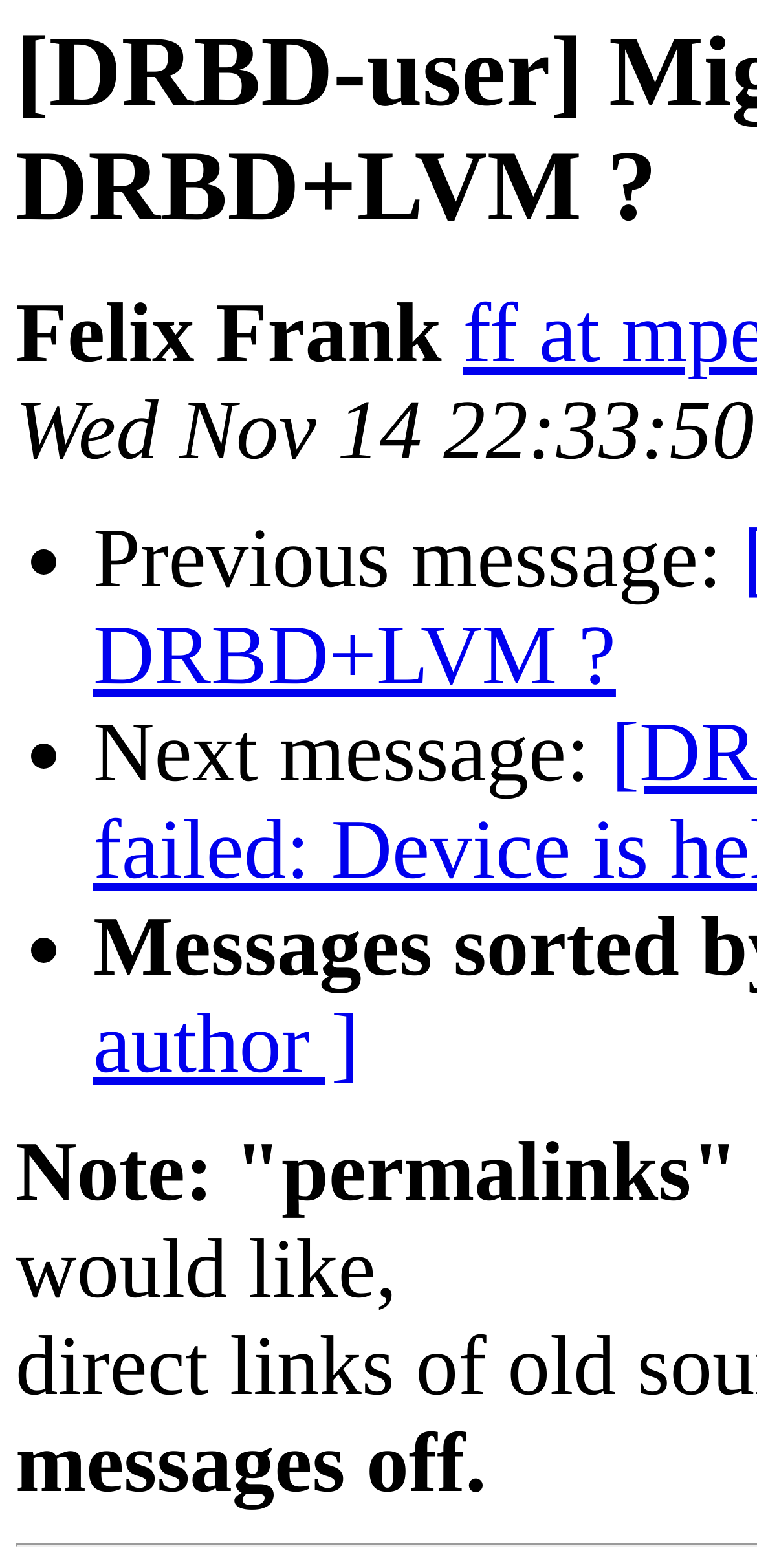Give a detailed account of the webpage, highlighting key information.

The webpage appears to be a discussion forum or mailing list archive, with a focus on a specific topic. At the top, there is a title or header that reads "[DRBD-user] Migrate LVM to DRBD+LVM?".

Below the title, there is a section that displays the author's name, "Felix Frank", which is positioned near the top-left corner of the page. 

To the right of the author's name, there are three bullet points, each with a brief description. The first bullet point is labeled "Previous message:", the second is labeled "Next message:", and the third does not have a label. These bullet points are arranged vertically, with the "Previous message:" bullet point at the top, followed by the "Next message:" bullet point, and then the unlabeled bullet point.

At the bottom of the page, there is a note that reads "Note: 'permalinks'", which is positioned near the bottom-left corner of the page.